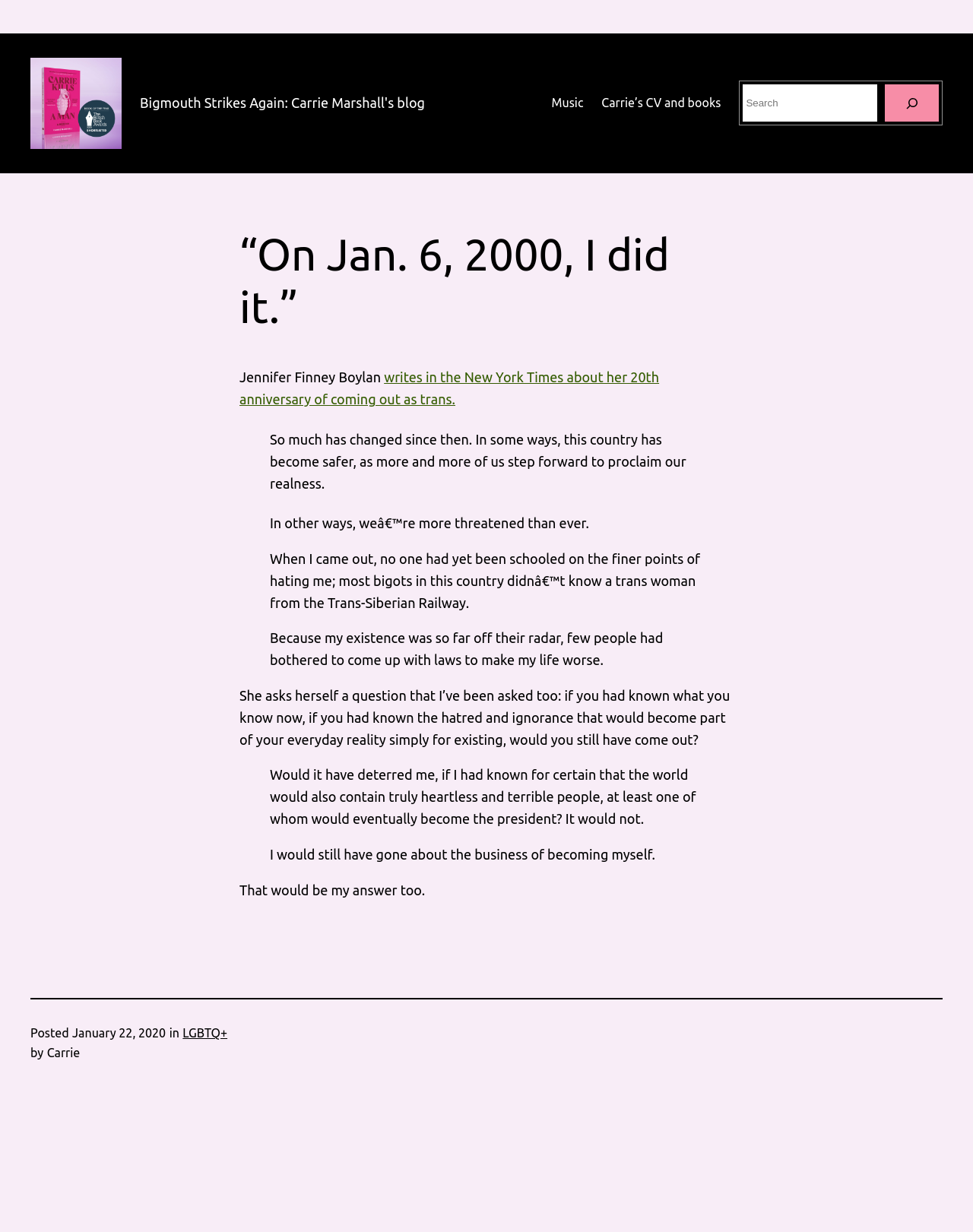Who is the author of this blog?
Please give a well-detailed answer to the question.

I determined the author of this blog by looking at the bottom of the webpage, where it says 'by Carrie' next to the posting date and category.